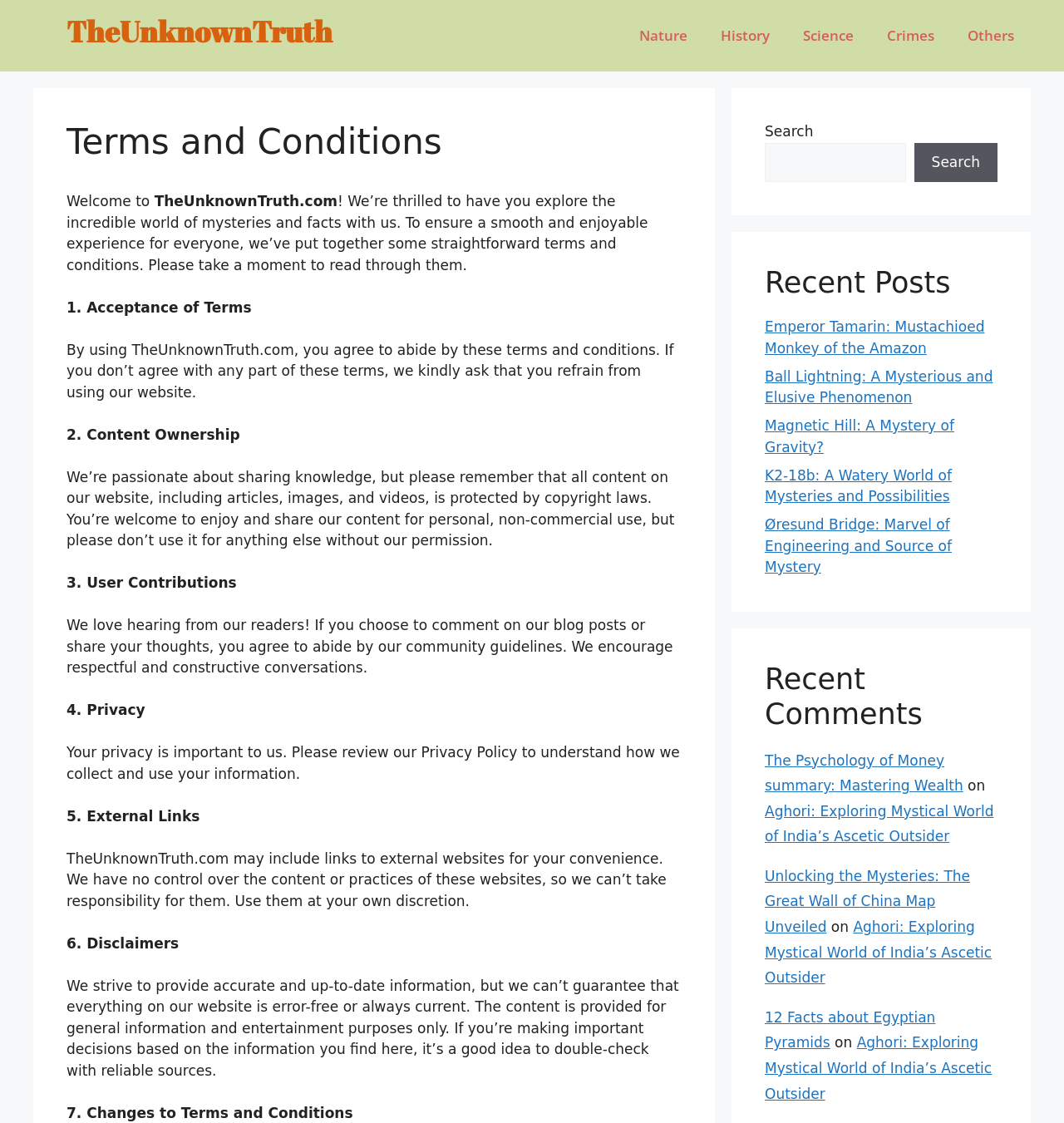How many recent posts are displayed on the webpage?
Answer the question using a single word or phrase, according to the image.

5